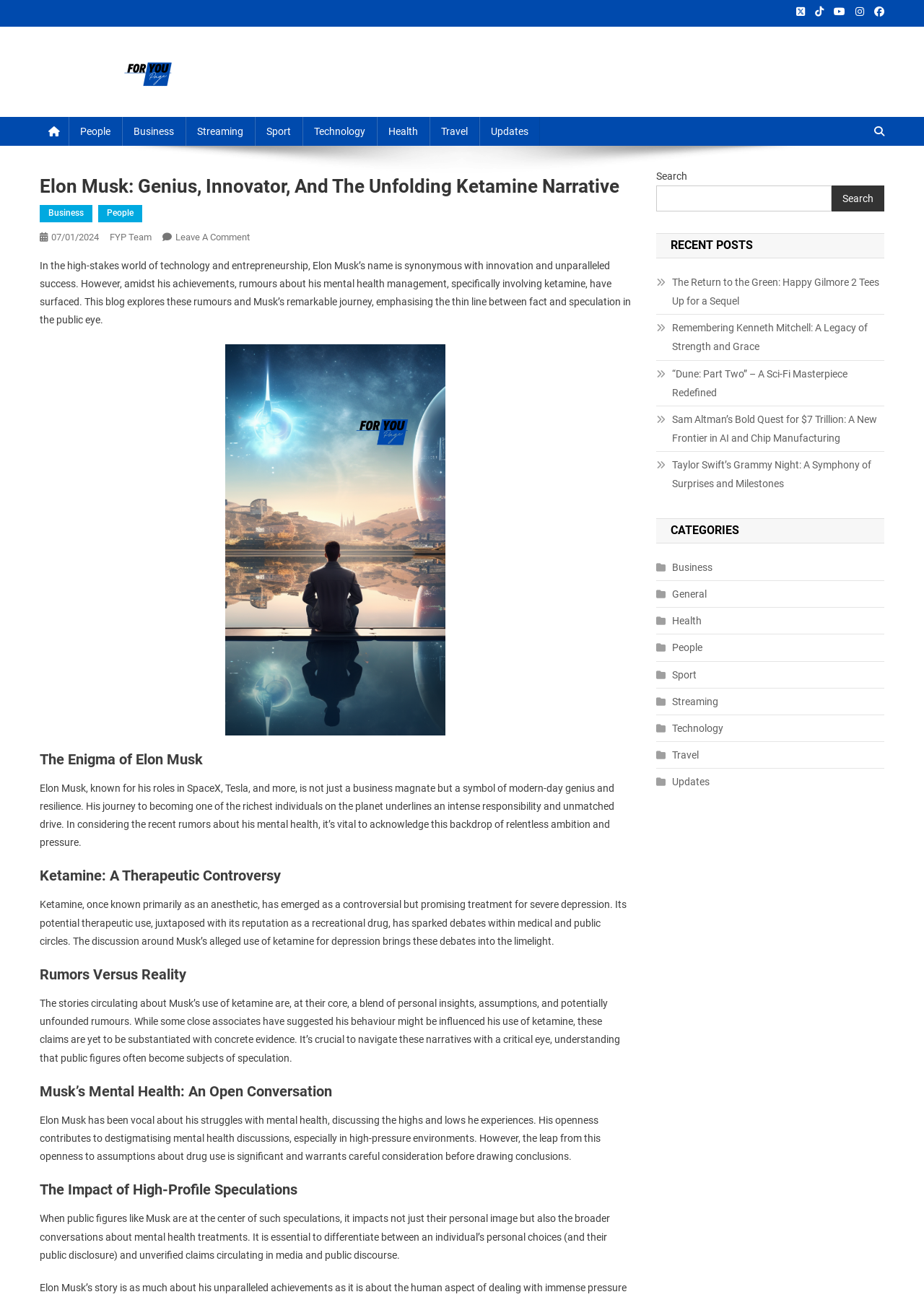Find the bounding box coordinates of the element to click in order to complete this instruction: "Search for a topic". The bounding box coordinates must be four float numbers between 0 and 1, denoted as [left, top, right, bottom].

[0.71, 0.143, 0.9, 0.163]